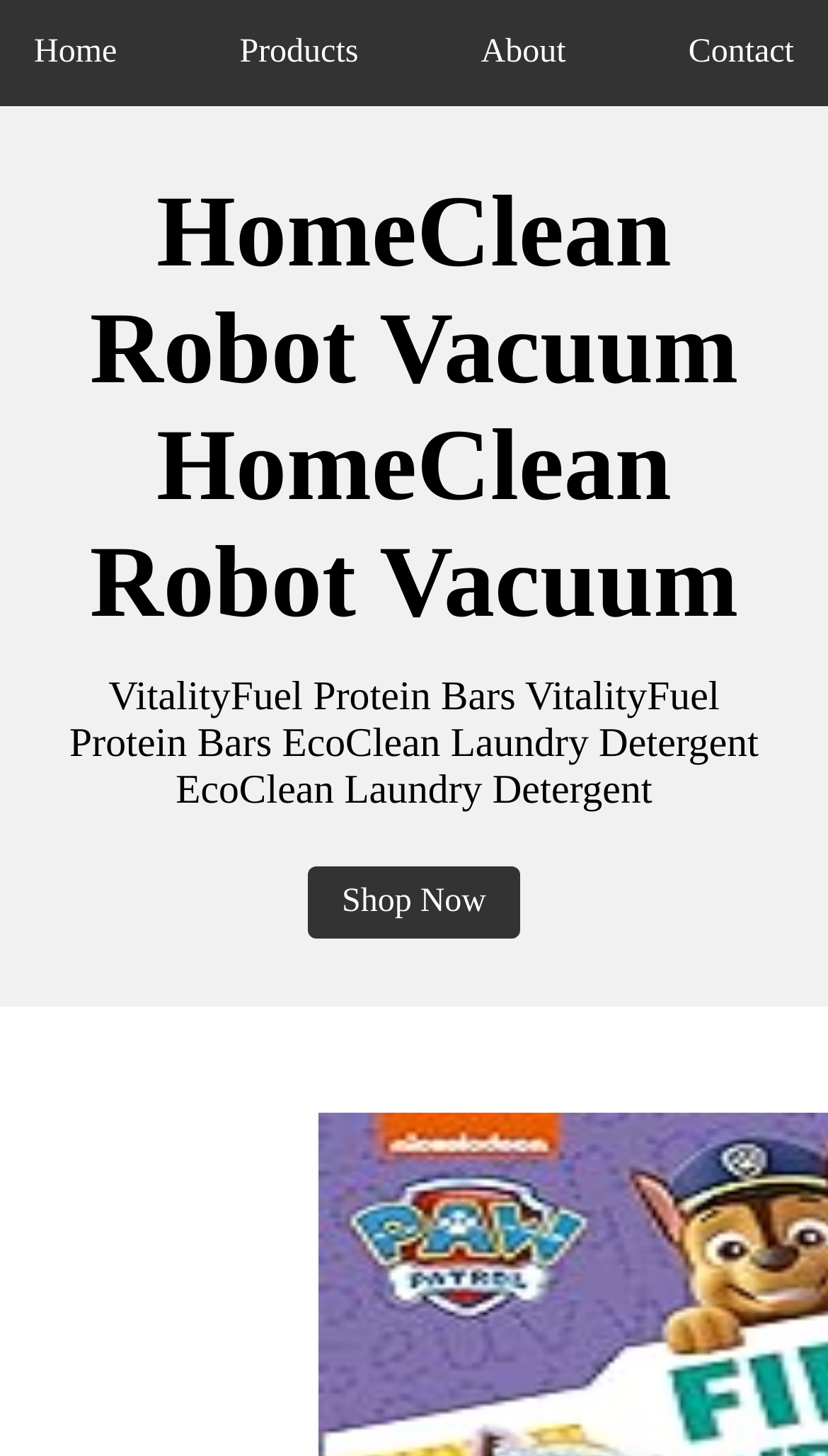What is the purpose of the 'Shop Now' link?
Could you please answer the question thoroughly and with as much detail as possible?

I looked at the 'Shop Now' link and its position below the main heading, and inferred that its purpose is to allow users to buy the product mentioned in the main heading, which is HomeClean Robot Vacuum.